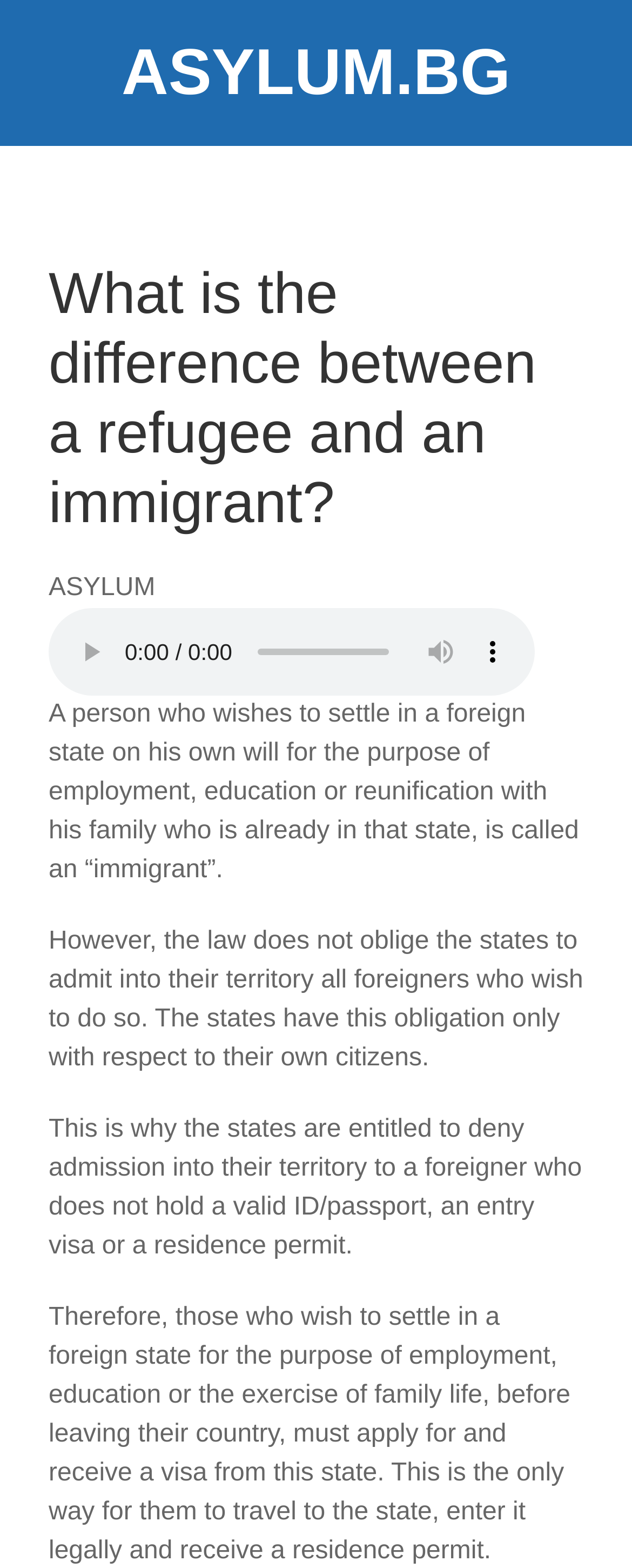Can you locate the main headline on this webpage and provide its text content?

What is the difference between a refugee and an immigrant?